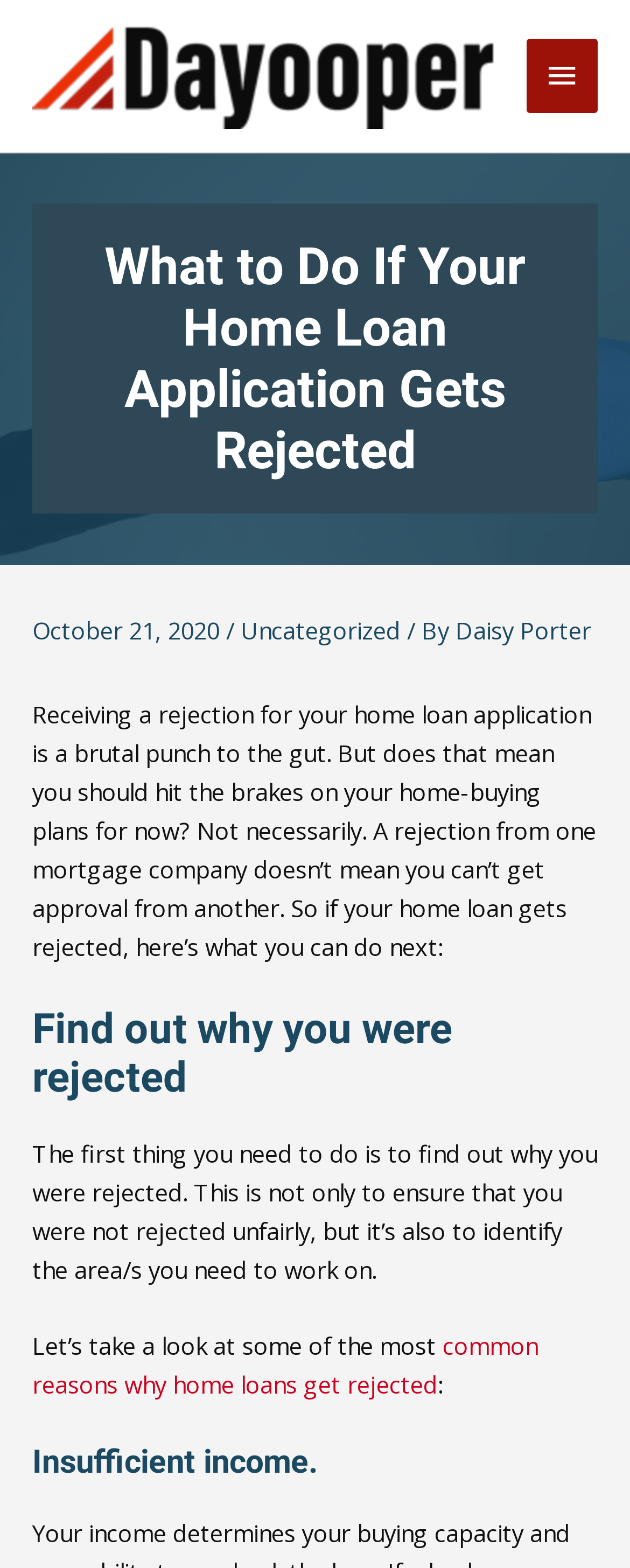Analyze the image and answer the question with as much detail as possible: 
What is the purpose of finding out why you were rejected?

I found the purpose of finding out why you were rejected by reading the article, which explains that finding out why you were rejected is not only to ensure that you were not rejected unfairly, but also to identify the areas that you need to work on.